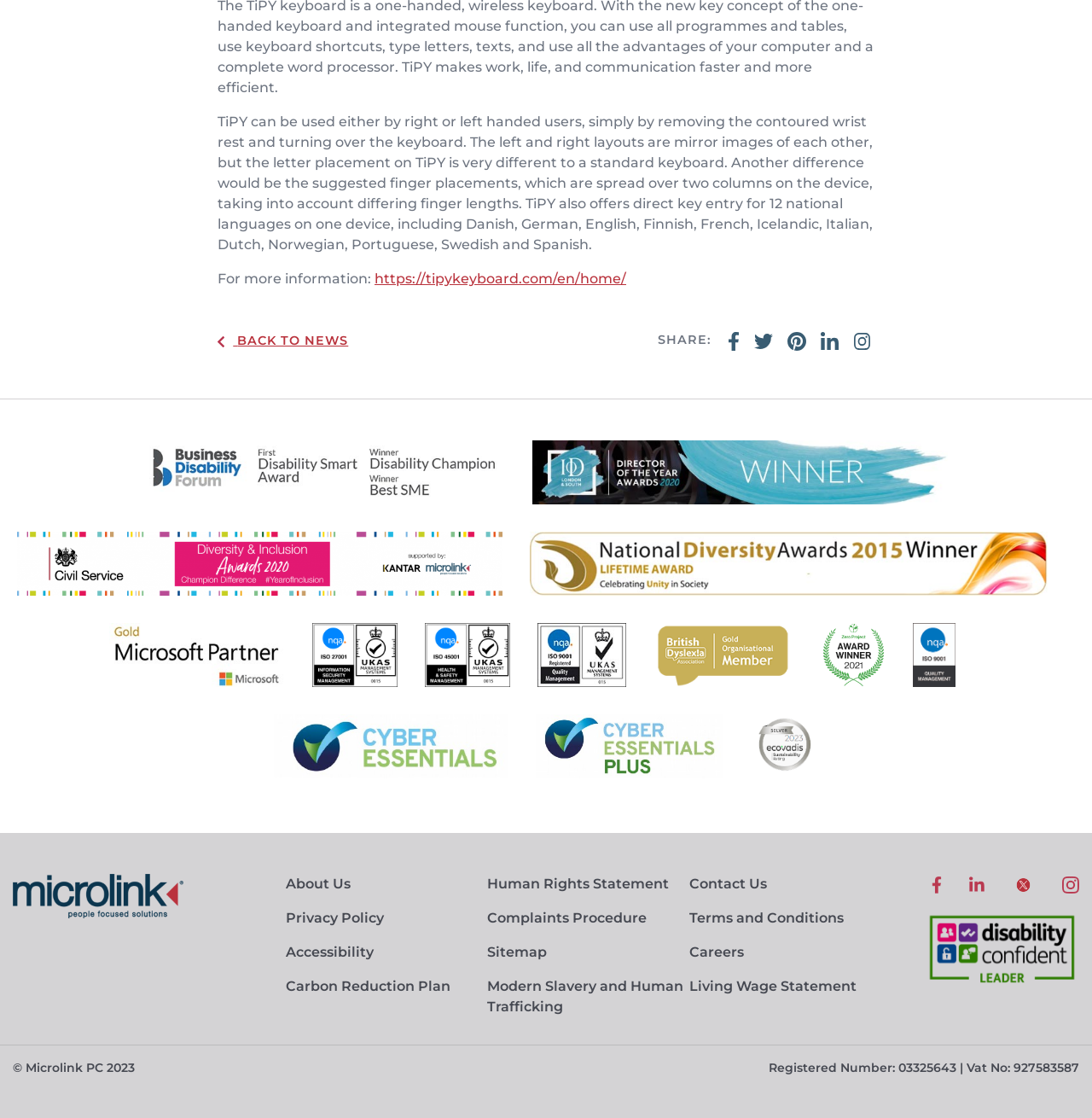What is the text above the 'For more information:' link?
Look at the image and respond with a one-word or short-phrase answer.

TiPY can be used either by right or left handed users...